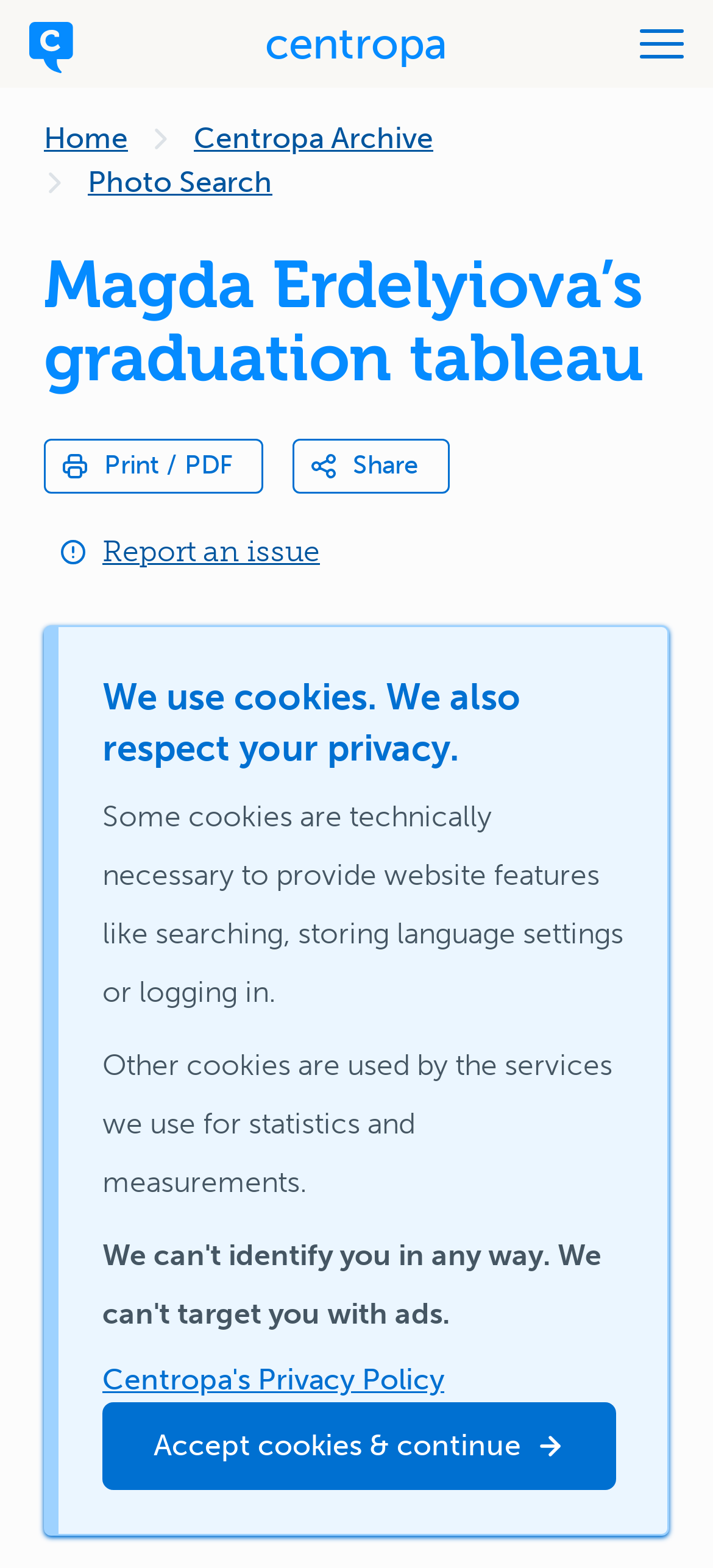Locate the bounding box coordinates of the area that needs to be clicked to fulfill the following instruction: "report an issue". The coordinates should be in the format of four float numbers between 0 and 1, namely [left, top, right, bottom].

[0.062, 0.34, 0.449, 0.363]